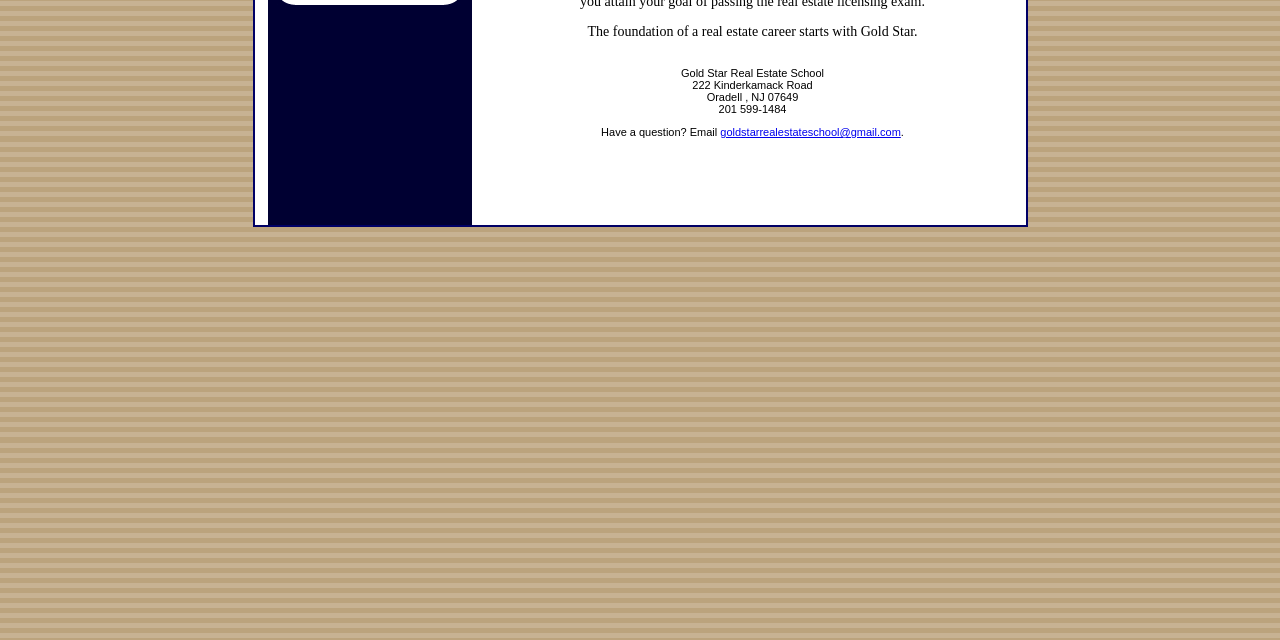Using the description "parent_node: DIPLOMAT EDITOR title="Diplomat Editor"", locate and provide the bounding box of the UI element.

None